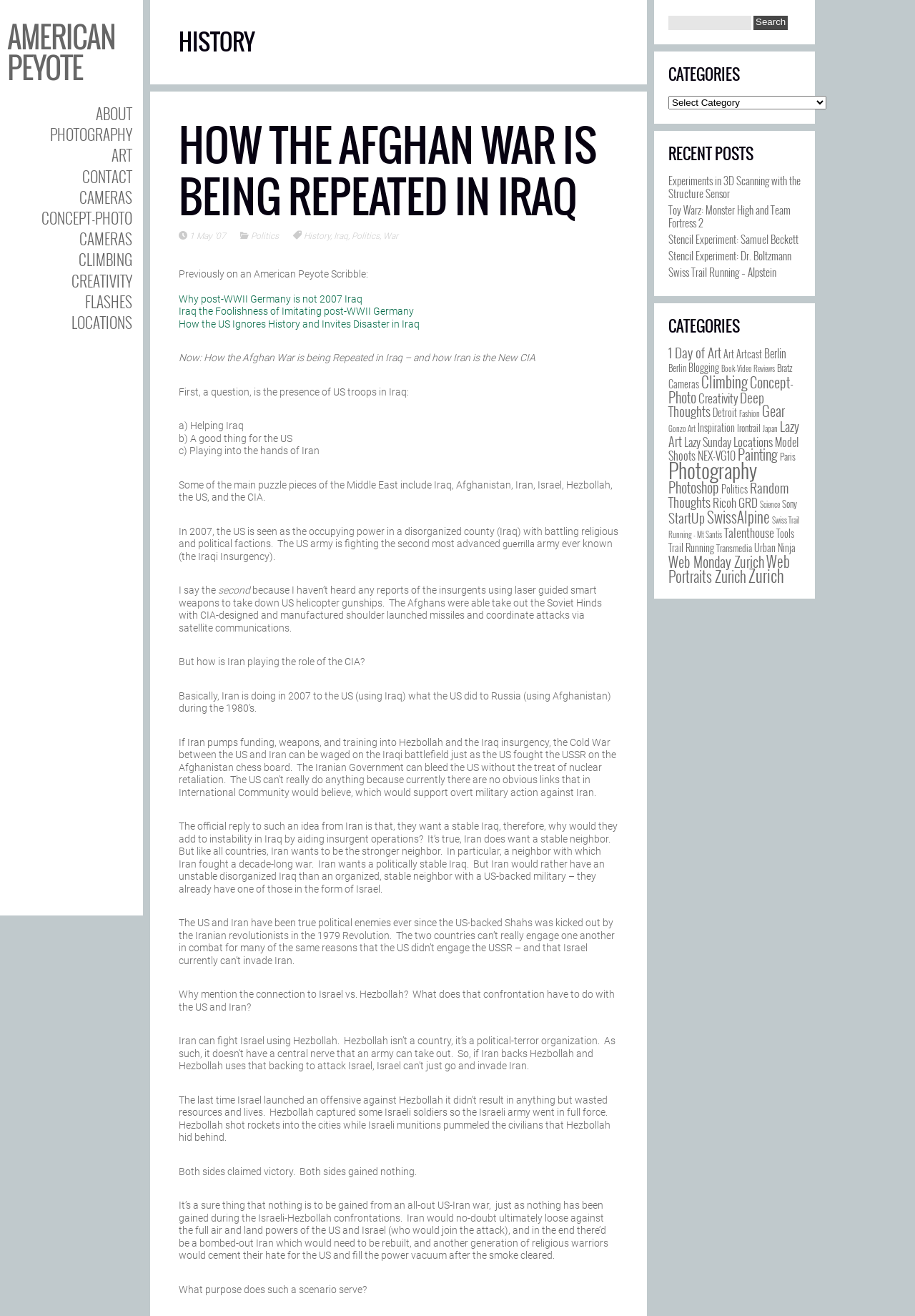Answer the question below using just one word or a short phrase: 
How many items are in the 'Climbing' category?

12